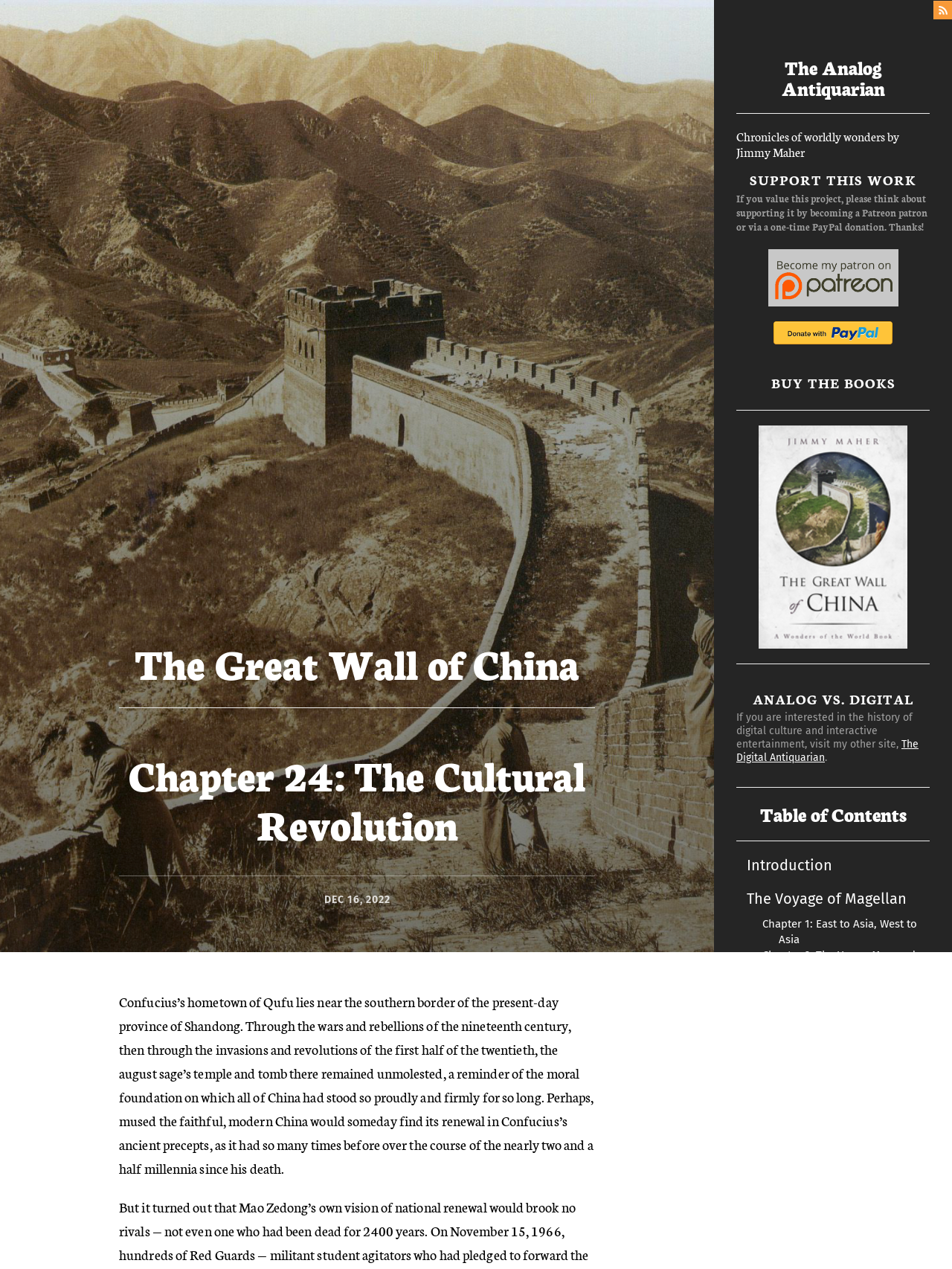Please locate the bounding box coordinates for the element that should be clicked to achieve the following instruction: "Click the link to support this work". Ensure the coordinates are given as four float numbers between 0 and 1, i.e., [left, top, right, bottom].

[0.796, 0.214, 0.954, 0.223]